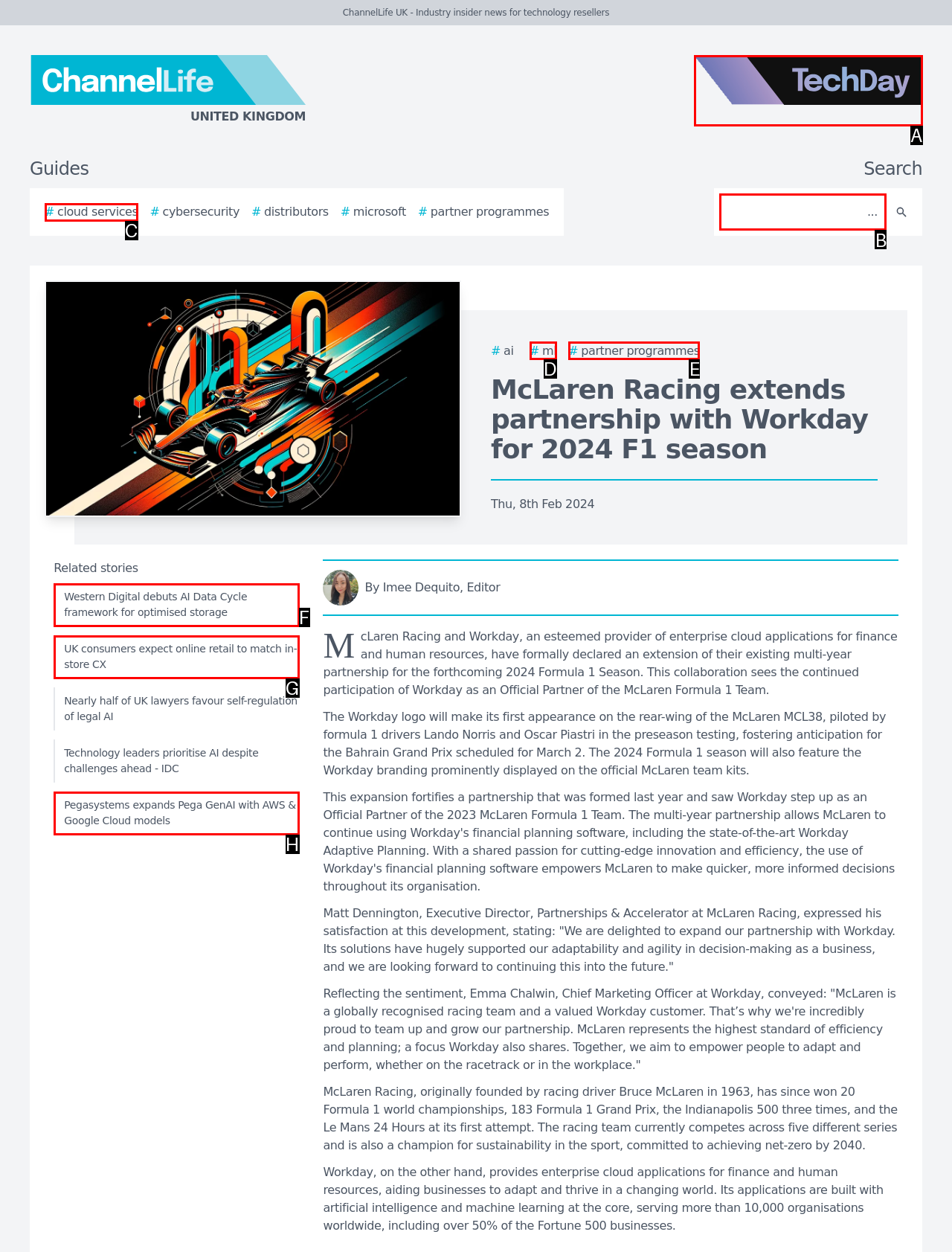Select the right option to accomplish this task: Search for something. Reply with the letter corresponding to the correct UI element.

B